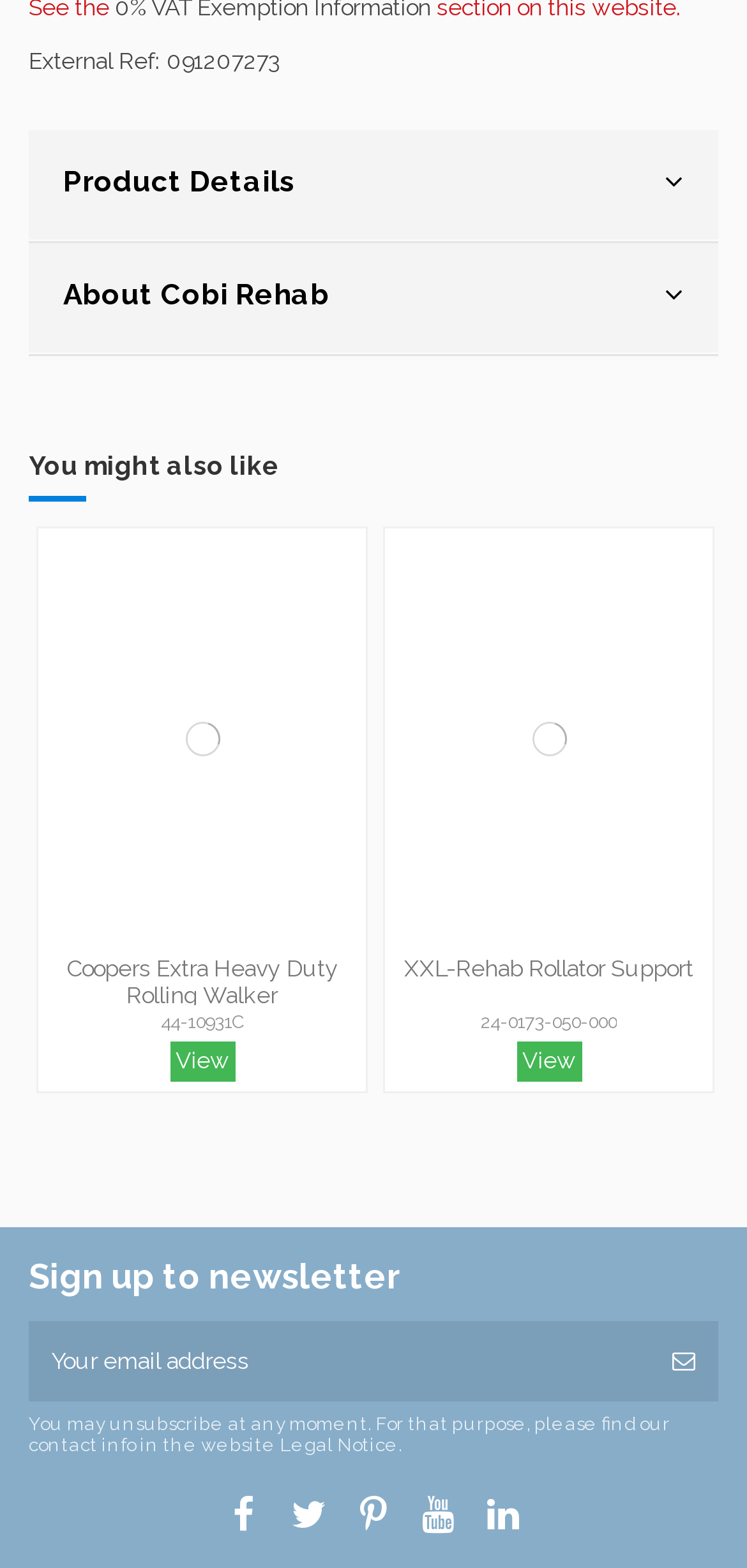Highlight the bounding box coordinates of the element you need to click to perform the following instruction: "Subscribe to the newsletter."

[0.869, 0.842, 0.962, 0.893]